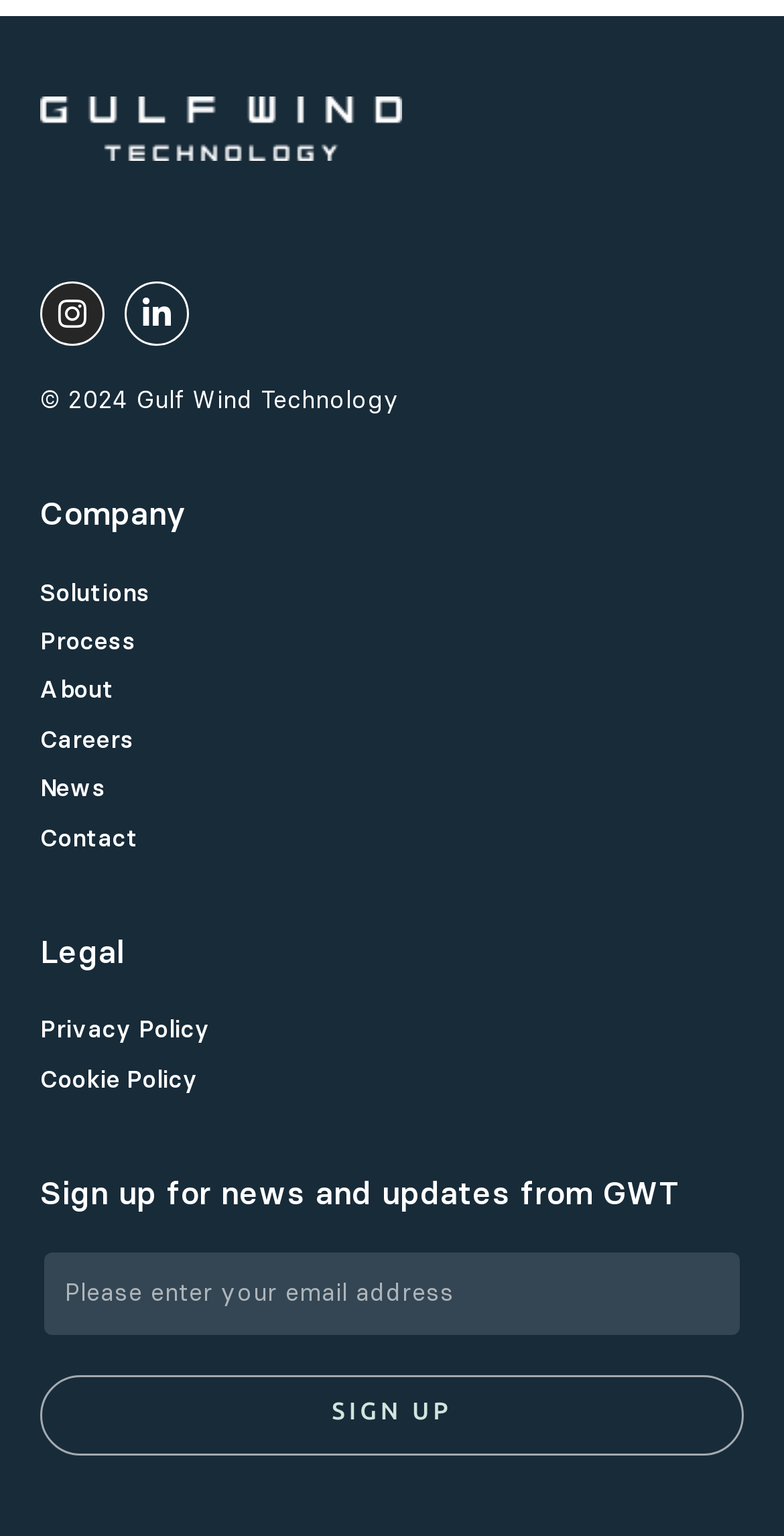Please locate the bounding box coordinates of the element's region that needs to be clicked to follow the instruction: "Click the SIGN UP button". The bounding box coordinates should be provided as four float numbers between 0 and 1, i.e., [left, top, right, bottom].

[0.051, 0.895, 0.949, 0.947]